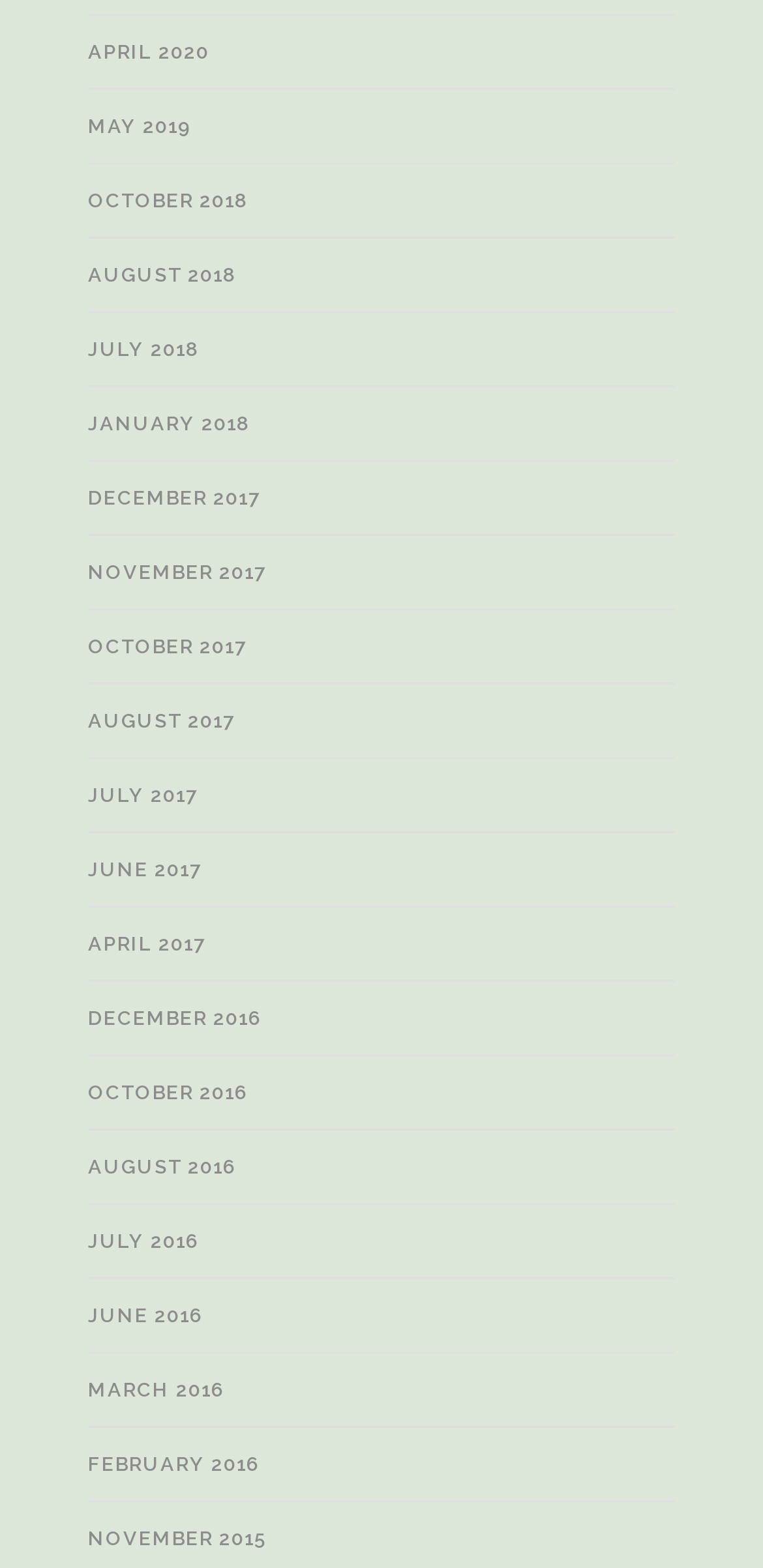Please identify the bounding box coordinates of the clickable area that will allow you to execute the instruction: "check archives for November 2015".

[0.115, 0.974, 0.349, 0.987]